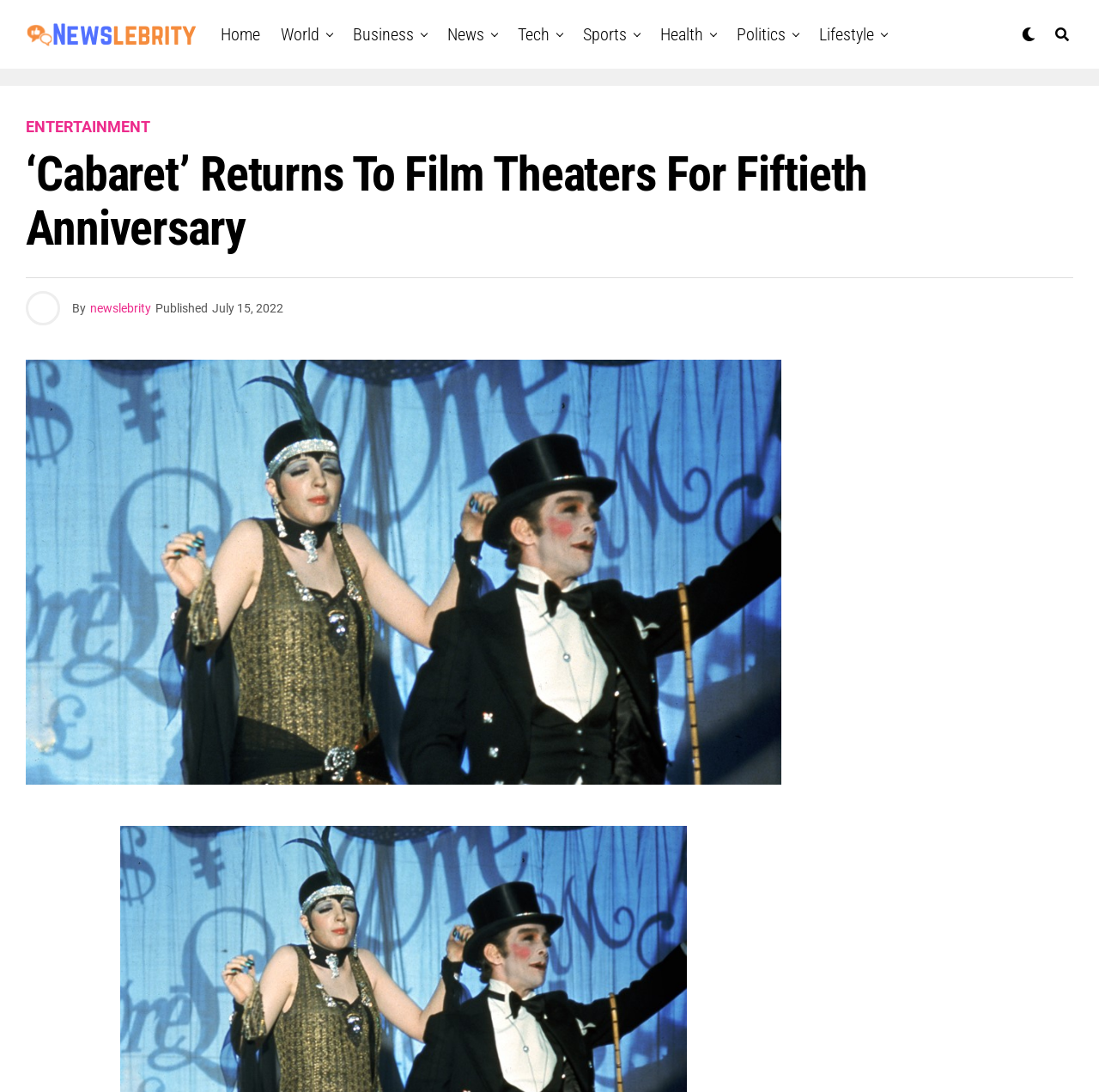Identify the first-level heading on the webpage and generate its text content.

‘Cabaret’ Returns To Film Theaters For Fiftieth Anniversary